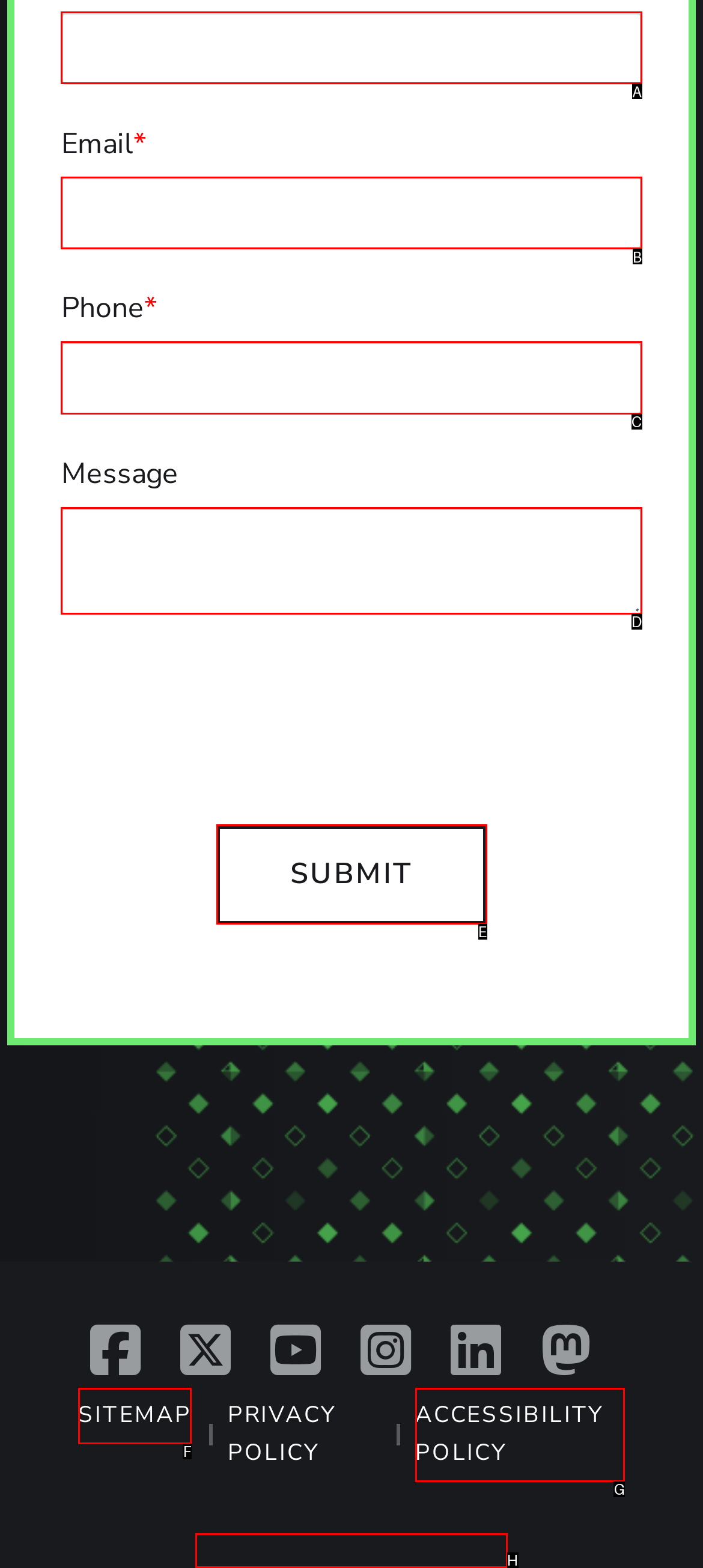Tell me which element should be clicked to achieve the following objective: send an email
Reply with the letter of the correct option from the displayed choices.

None